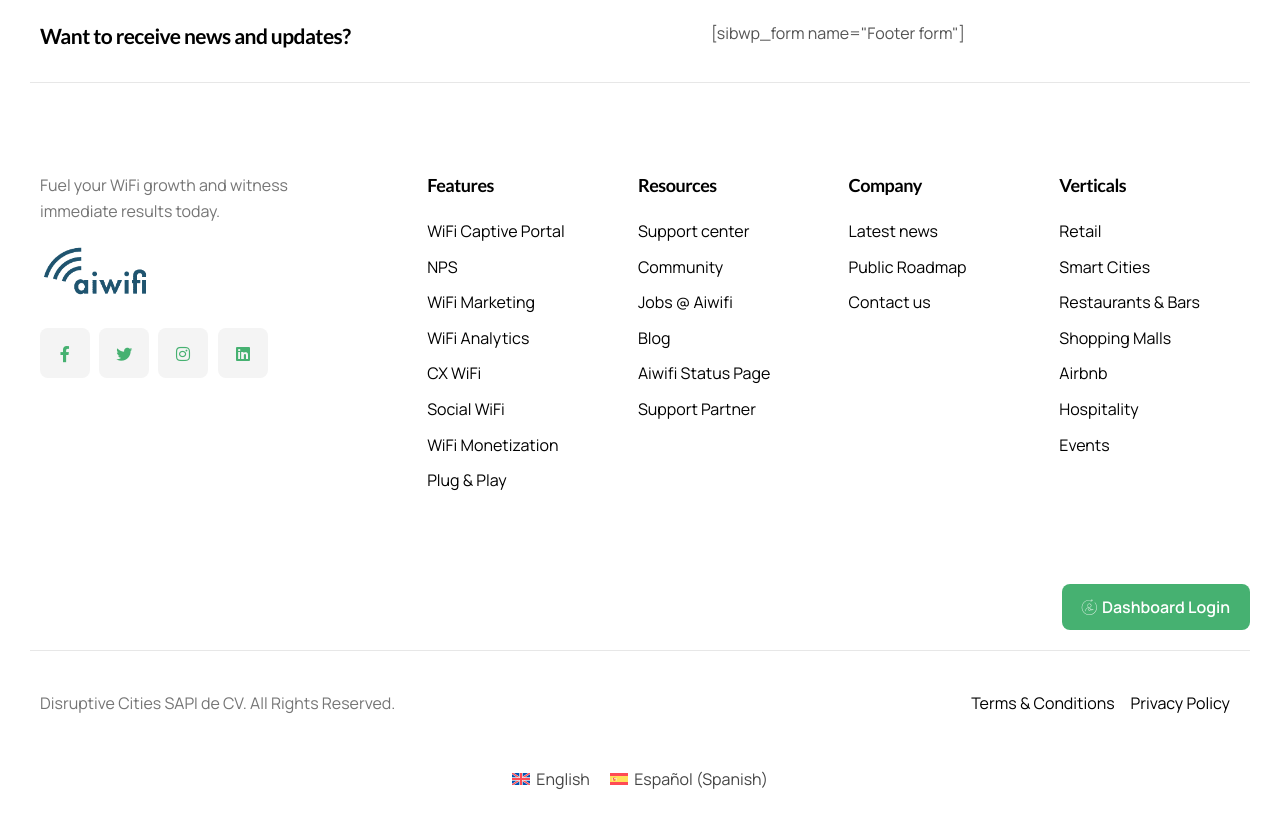Provide the bounding box coordinates for the specified HTML element described in this description: "Events". The coordinates should be four float numbers ranging from 0 to 1, in the format [left, top, right, bottom].

[0.828, 0.52, 0.867, 0.551]